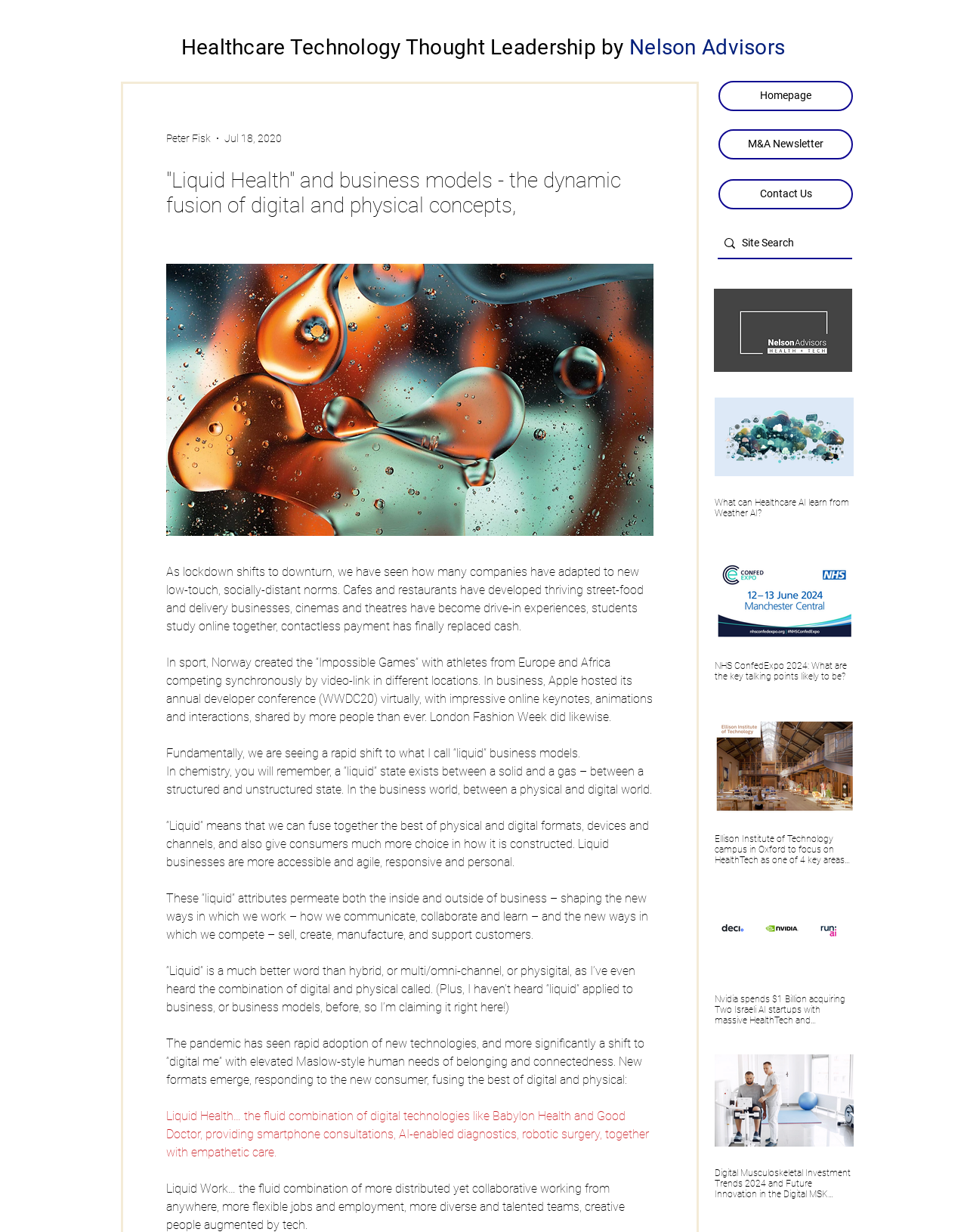Please answer the following question using a single word or phrase: 
What is the topic of the article?

Liquid Health